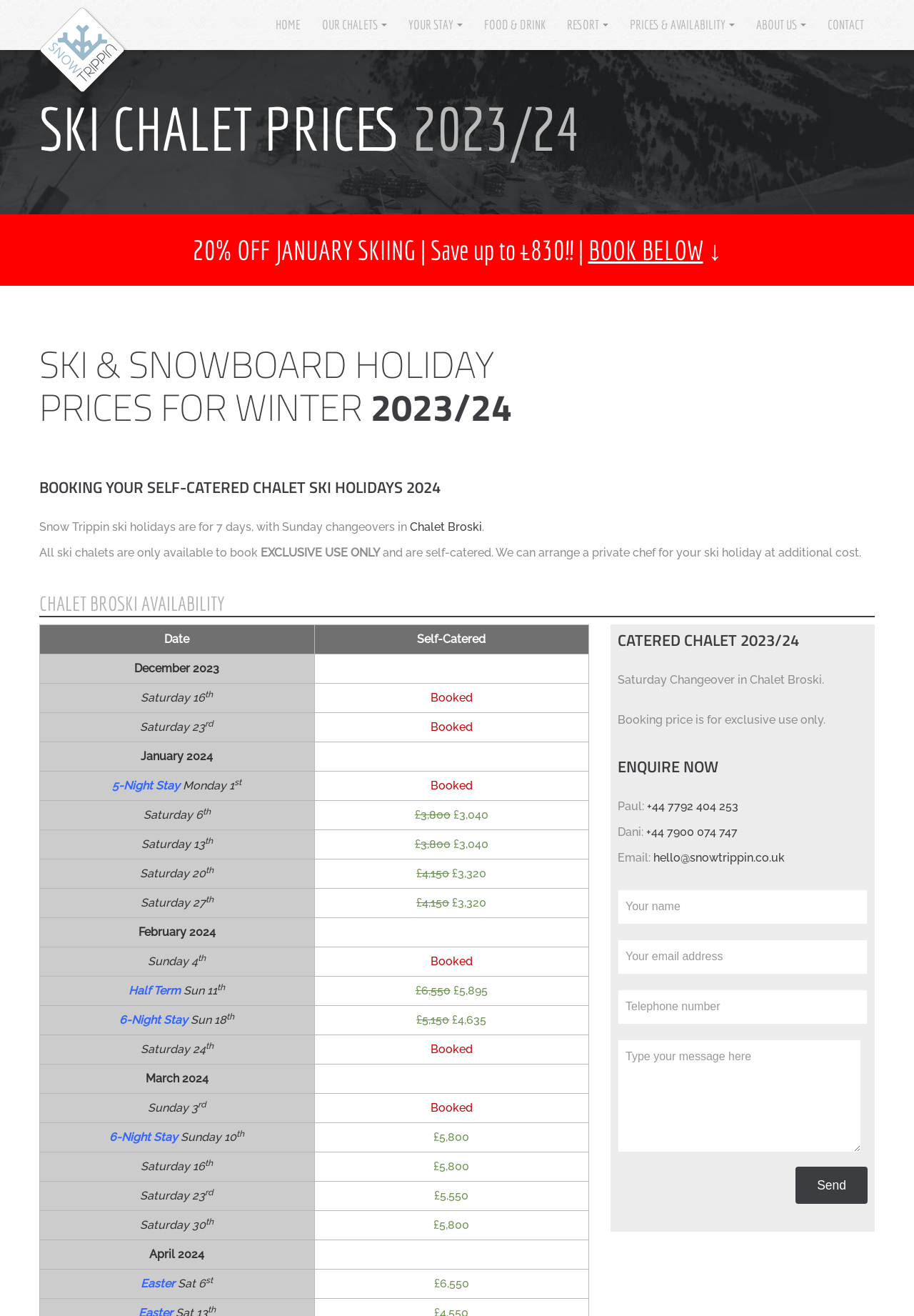Please identify the bounding box coordinates of the element's region that should be clicked to execute the following instruction: "View 'CHALET BROSKI AVAILABILITY'". The bounding box coordinates must be four float numbers between 0 and 1, i.e., [left, top, right, bottom].

[0.043, 0.449, 0.957, 0.469]